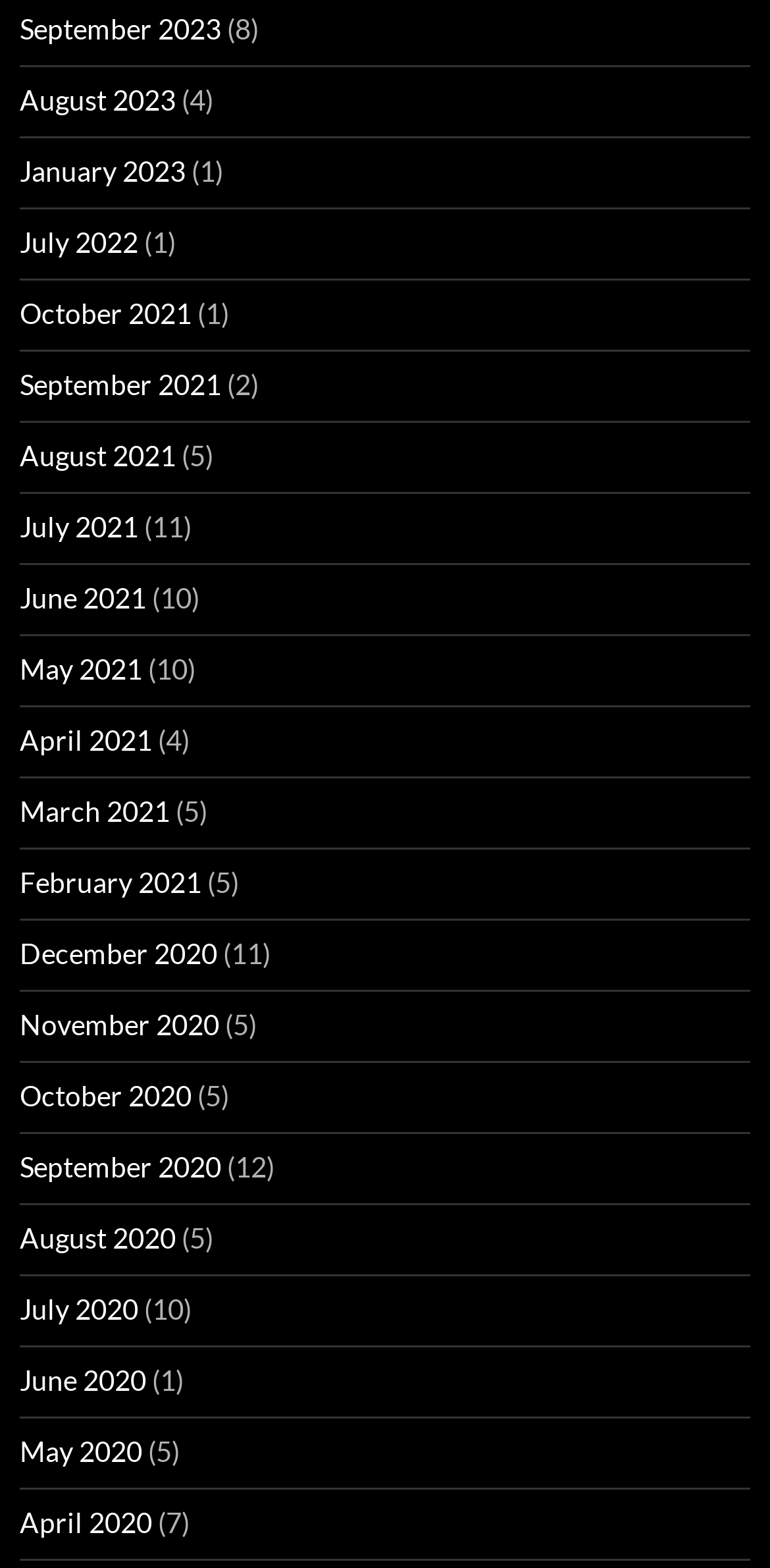Please identify the bounding box coordinates for the region that you need to click to follow this instruction: "View August 2021".

[0.026, 0.28, 0.228, 0.301]